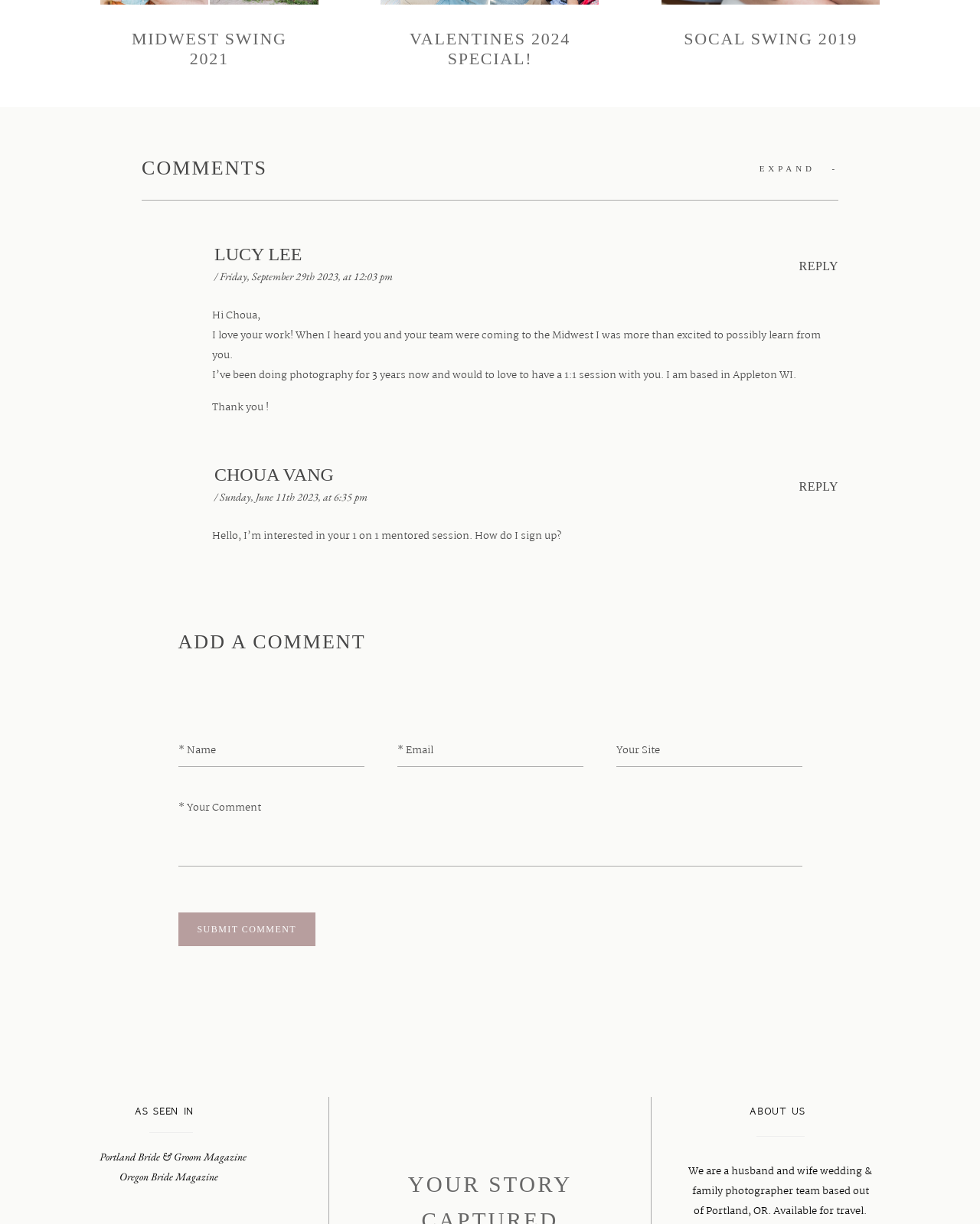Examine the image carefully and respond to the question with a detailed answer: 
What is the name of the magazine mentioned?

I found this information by looking at the bottom of the webpage, where it says 'AS SEEN IN' and lists several magazines, including Portland Bride & Groom Magazine.